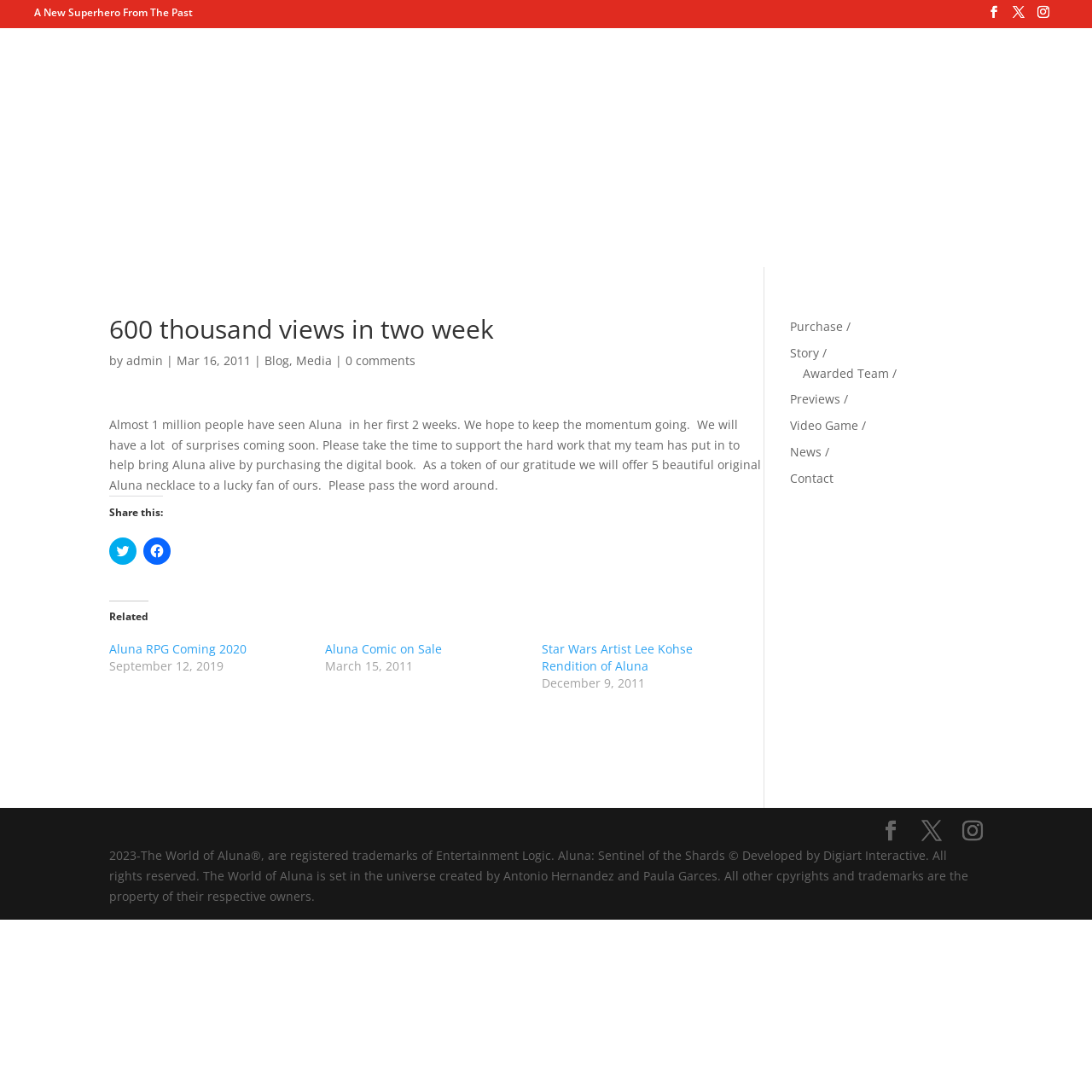Identify the bounding box for the given UI element using the description provided. Coordinates should be in the format (top-left x, top-left y, bottom-right x, bottom-right y) and must be between 0 and 1. Here is the description: X

[0.844, 0.752, 0.862, 0.771]